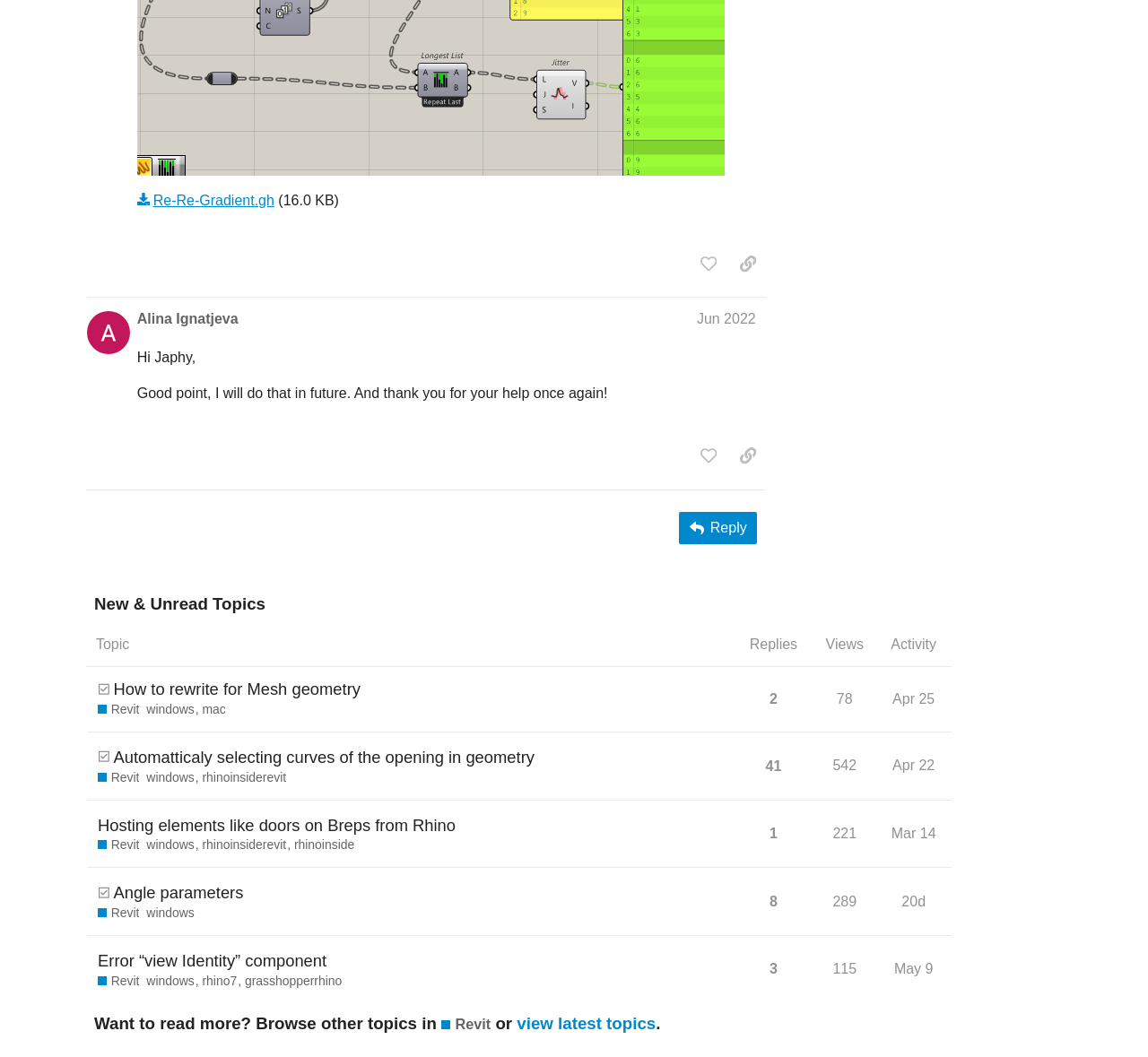Analyze the image and deliver a detailed answer to the question: What is the name of the software mentioned in the topic 'How to rewrite for Mesh geometry Revit Tags'?

The question is asking about the name of the software mentioned in a specific topic. To find the answer, I looked at the topic section with the heading 'How to rewrite for Mesh geometry' and found the link 'Revit'.